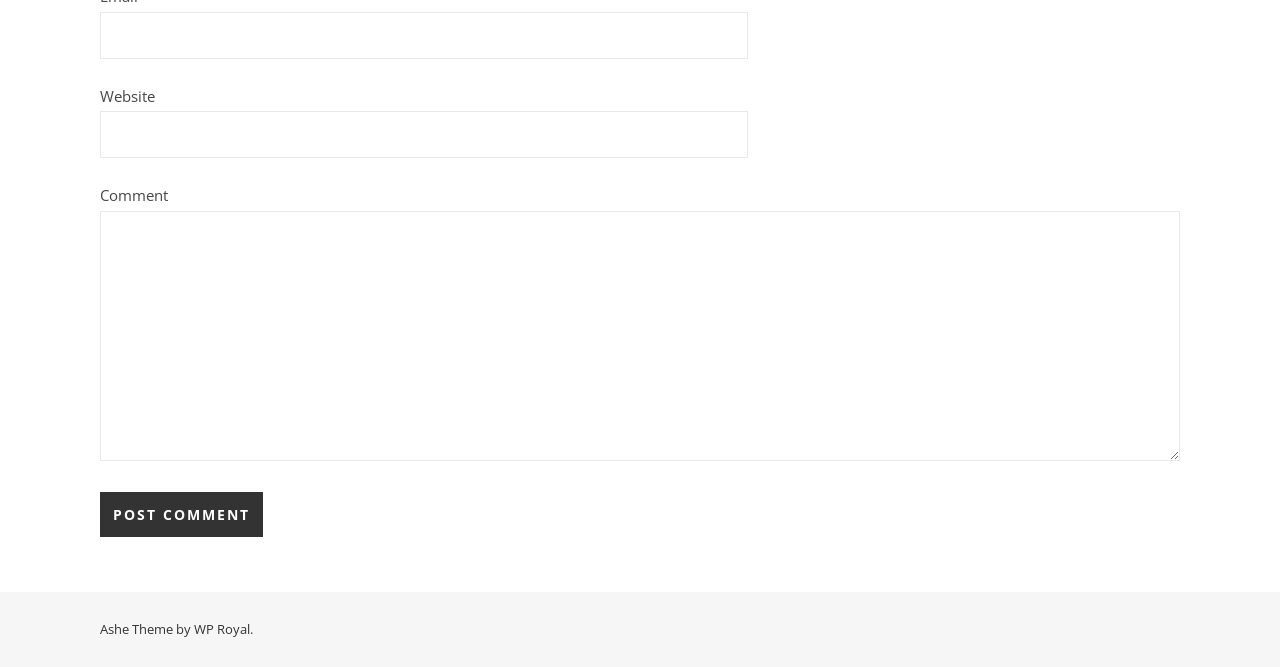From the element description parent_node: Email * aria-describedby="email-notes" name="email", predict the bounding box coordinates of the UI element. The coordinates must be specified in the format (top-left x, top-left y, bottom-right x, bottom-right y) and should be within the 0 to 1 range.

[0.078, 0.017, 0.584, 0.088]